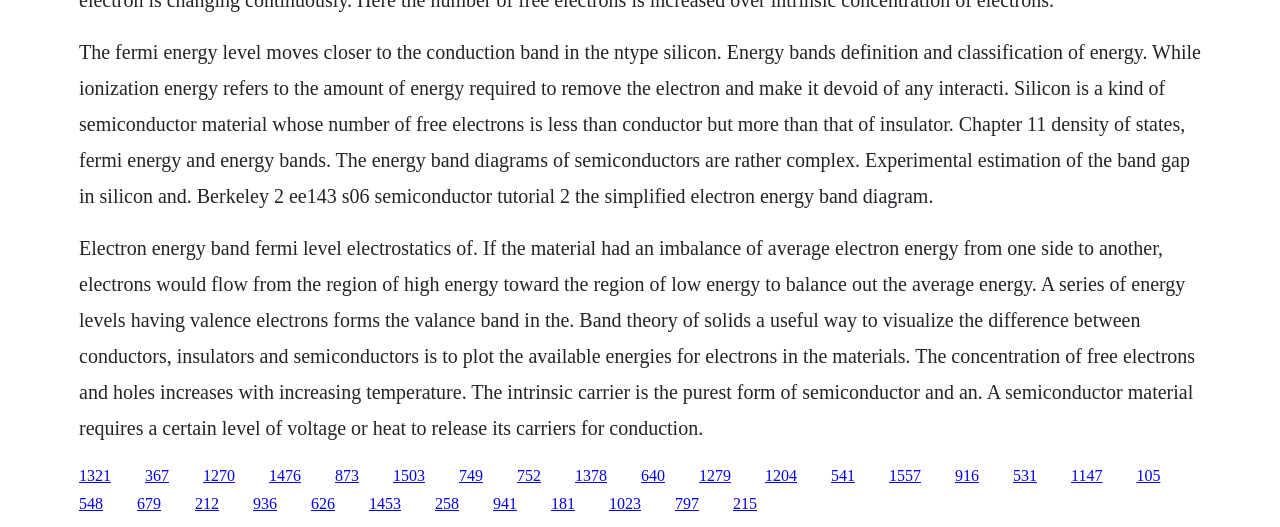Locate the UI element that matches the description Home in the webpage screenshot. Return the bounding box coordinates in the format (top-left x, top-left y, bottom-right x, bottom-right y), with values ranging from 0 to 1.

None